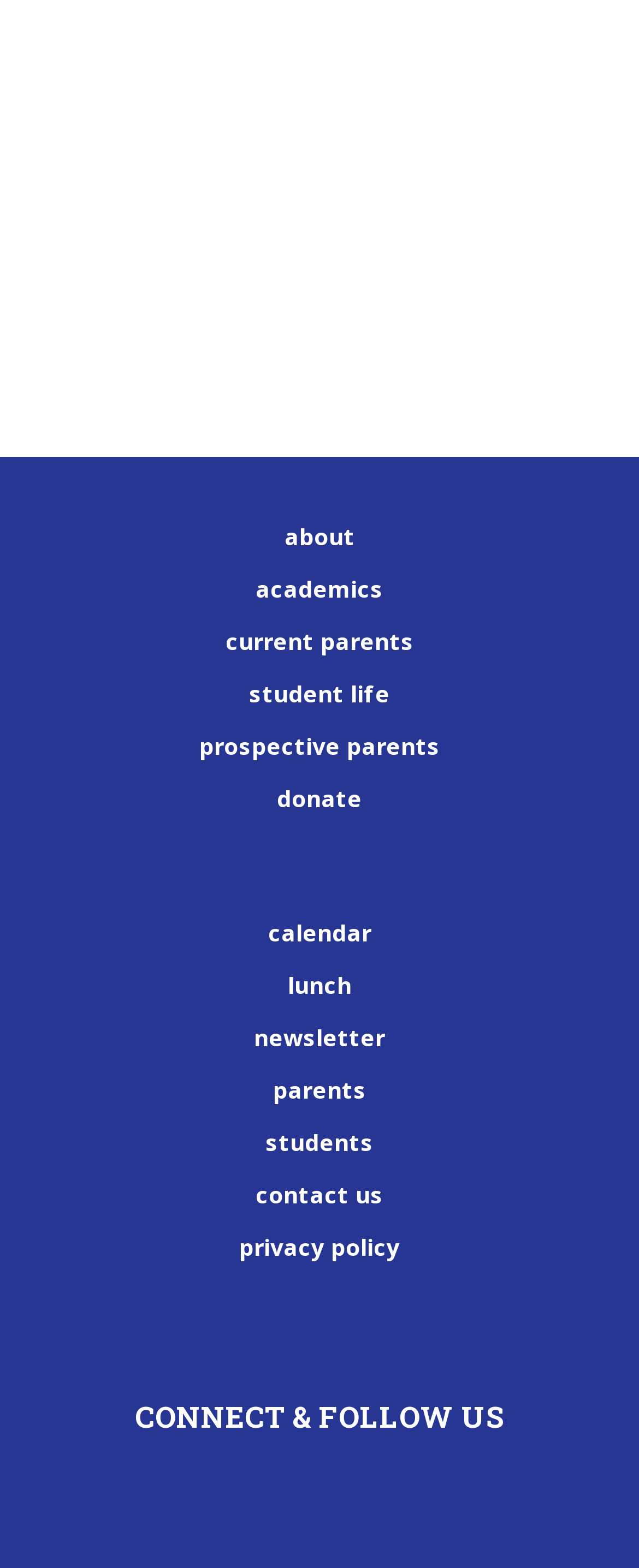Using the information from the screenshot, answer the following question thoroughly:
What is the name of the school?

The name of the school can be found in the top-left corner of the webpage, which is a link element with the text 'Endow Hartford'.